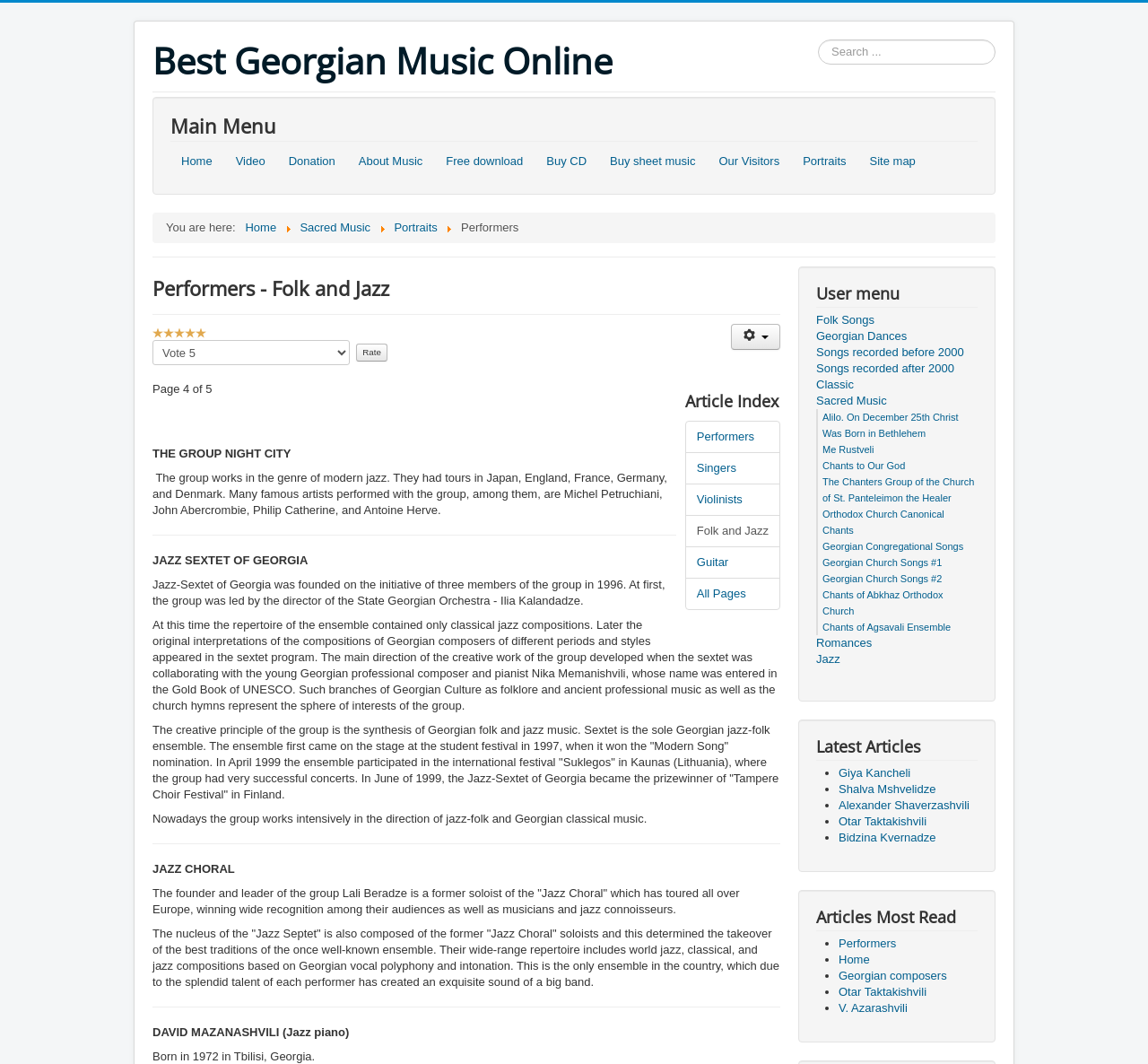Examine the image carefully and respond to the question with a detailed answer: 
What is the name of the group described in the first article?

I looked at the article index and found the first article, which has the title 'THE GROUP NIGHT CITY'. This is the name of the group described in the article.